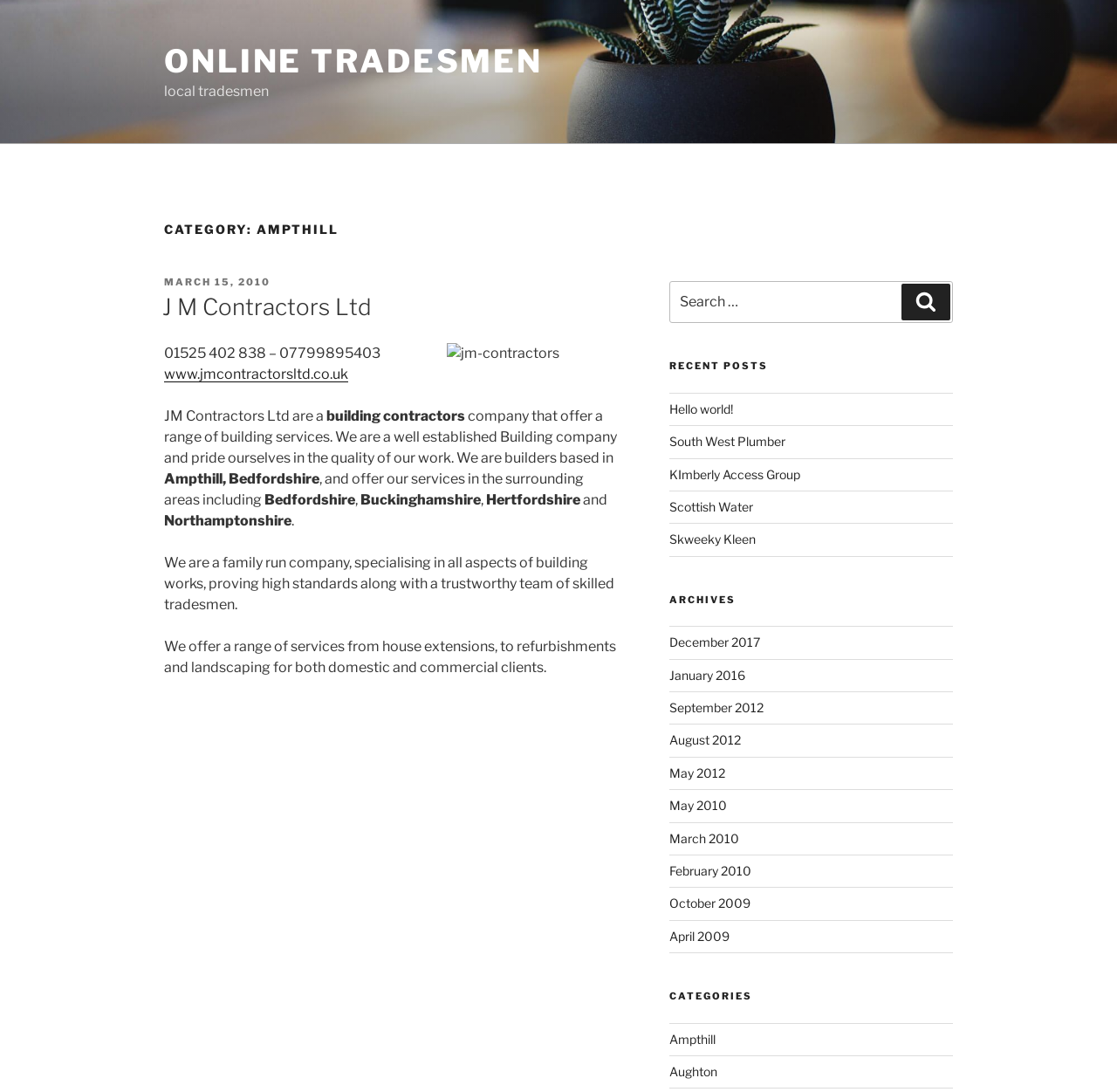Locate the bounding box coordinates of the element you need to click to accomplish the task described by this instruction: "View J M Contractors Ltd".

[0.145, 0.269, 0.333, 0.294]